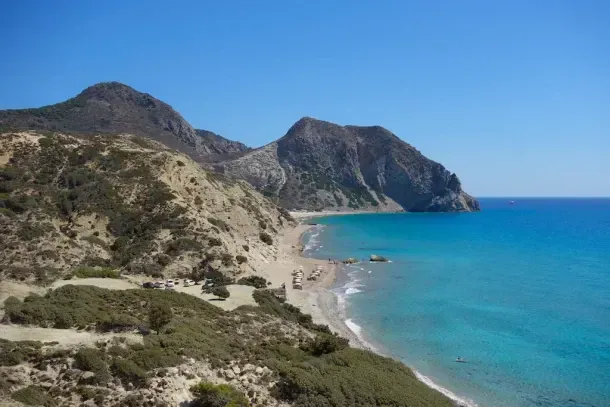Offer a detailed narrative of what is shown in the image.

Paradise Beach on the island of Kos is a stunning destination that captures the essence of natural beauty. The image showcases a picturesque shoreline, where soft sandy beaches meet the crystal-clear turquoise waters of the Aegean Sea. Flanked by majestic mountains, the beach offers a serene escape, inviting relaxation and exploration. While the landscape appears remote, it attracts visitors willing to navigate rocky roads to experience its breathtaking charm. Sunbeds are available for rent, and a nearby bar provides refreshments, creating an ideal setting for a peaceful day by the sea. The untouched sections of the beach allow for a more tranquil experience, perfect for lounging under the sun or taking a refreshing dip.